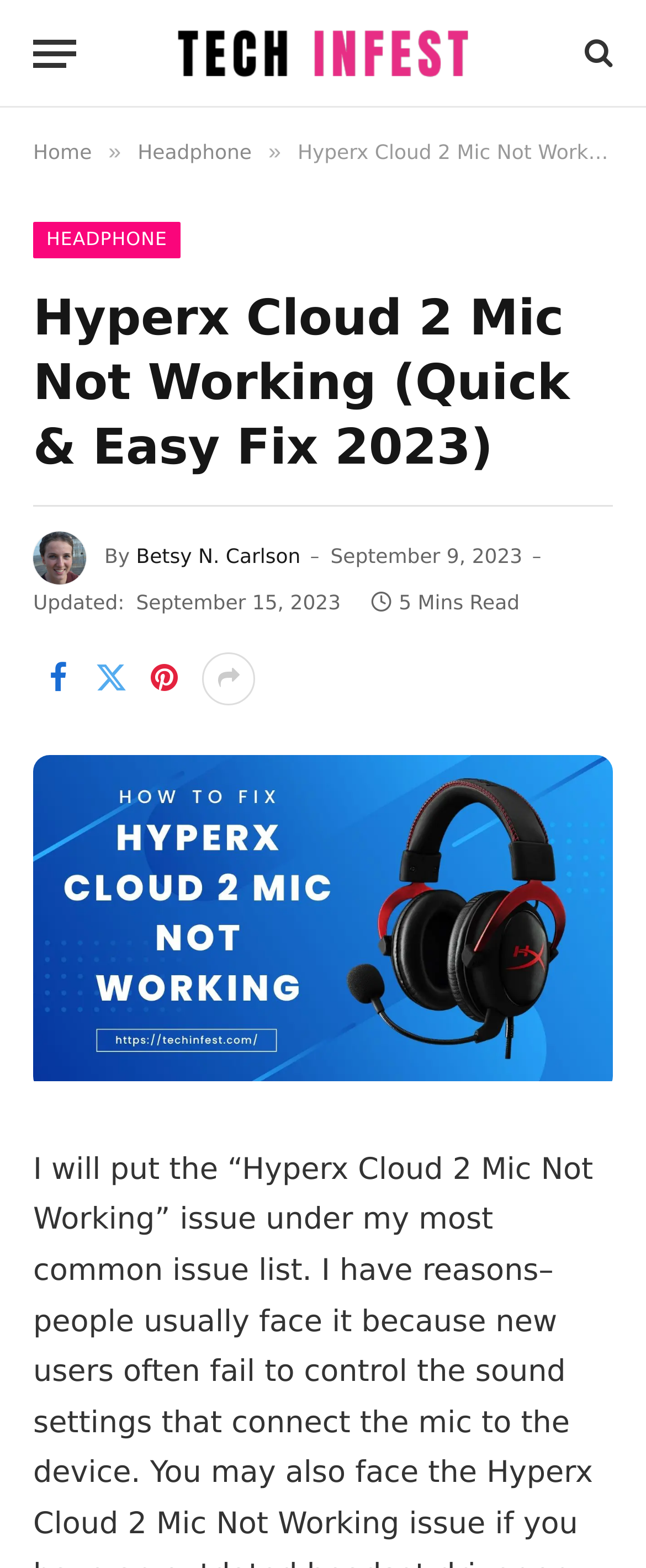Using the element description: "title="Search"", determine the bounding box coordinates for the specified UI element. The coordinates should be four float numbers between 0 and 1, [left, top, right, bottom].

[0.895, 0.01, 0.949, 0.058]